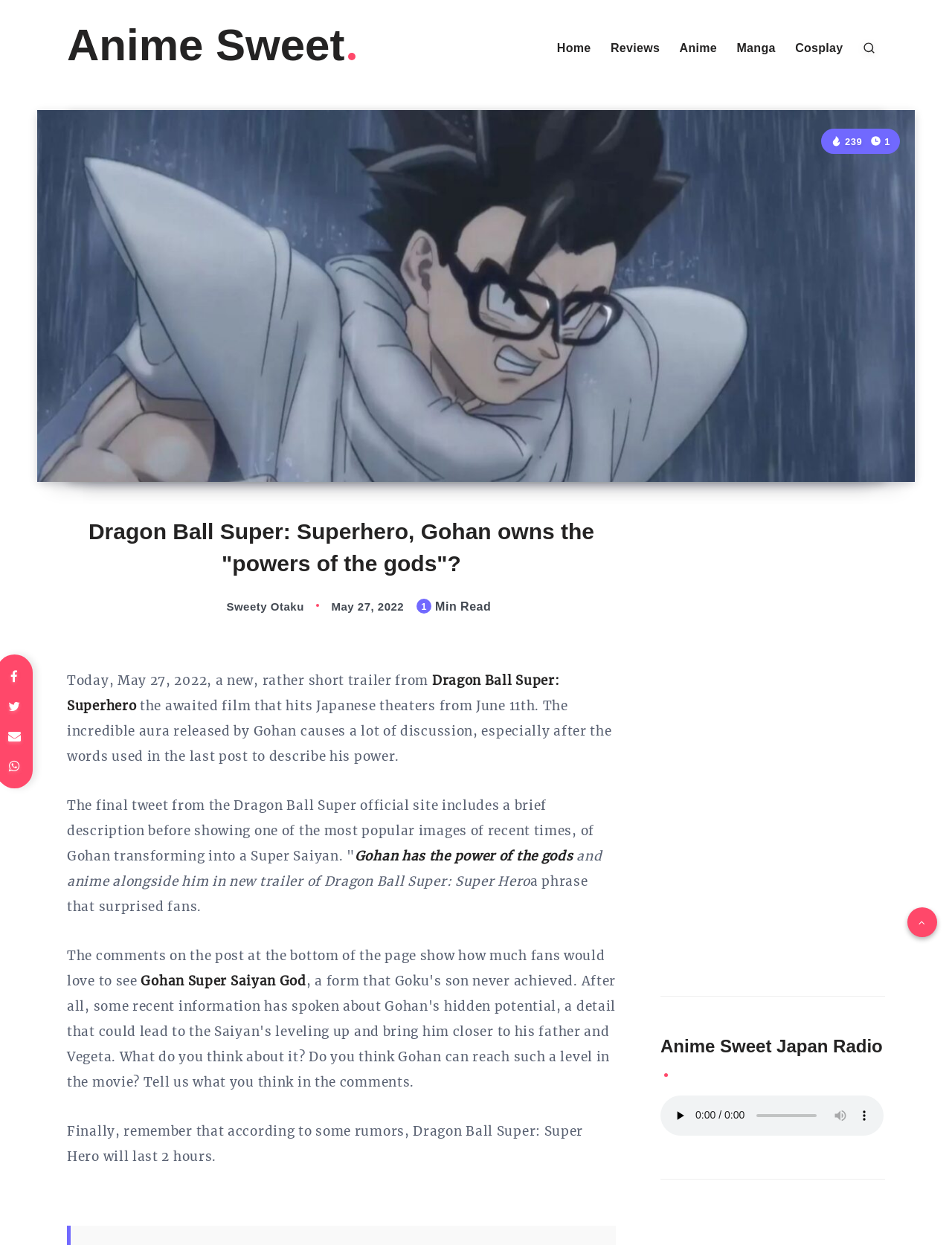What is the author of this article?
Please respond to the question thoroughly and include all relevant details.

The author of the article is mentioned in the text, specifically in the link 'Sweety Otaku', which is located near the top of the page, below the article title.